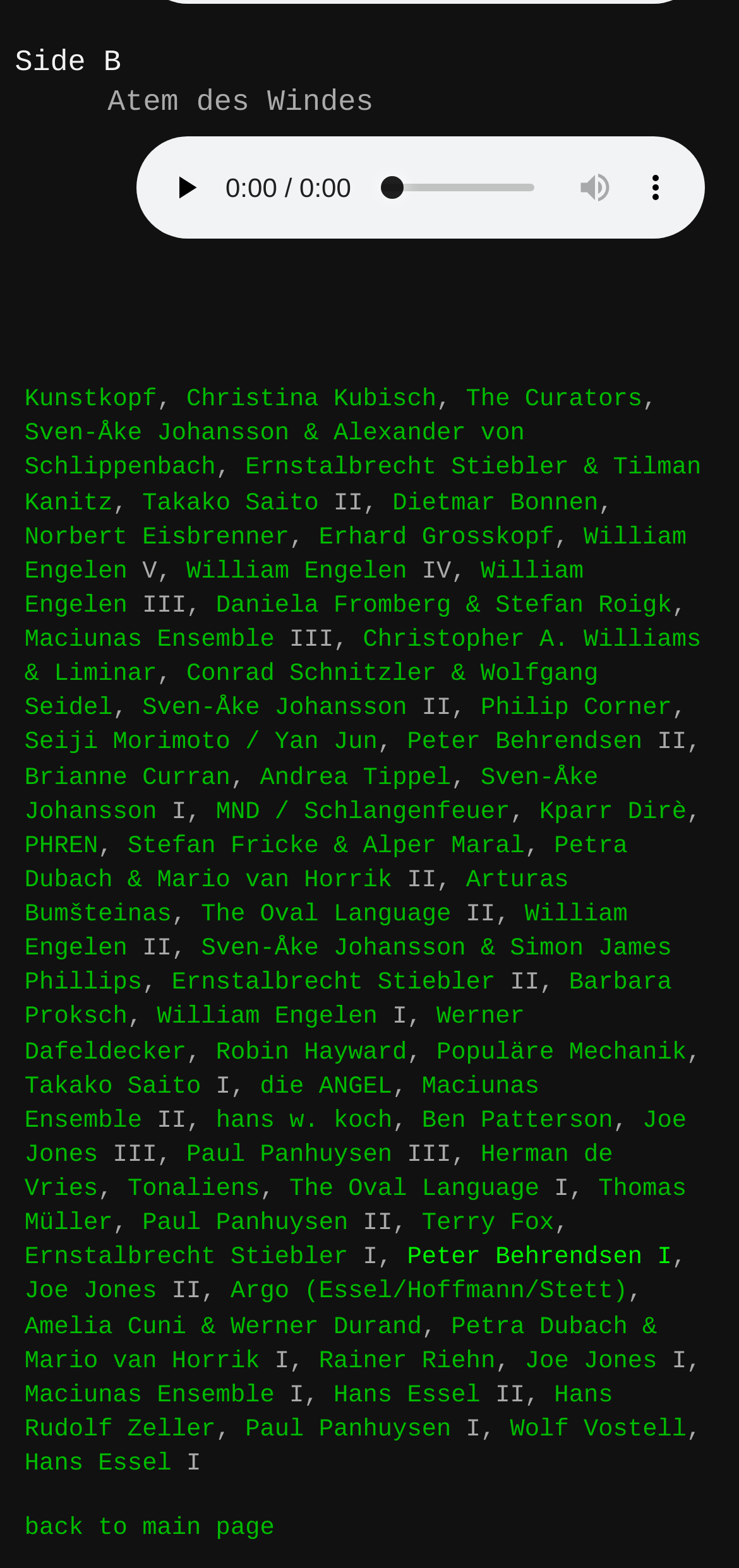Please locate the bounding box coordinates of the element that should be clicked to achieve the given instruction: "mute the audio".

[0.765, 0.1, 0.847, 0.139]